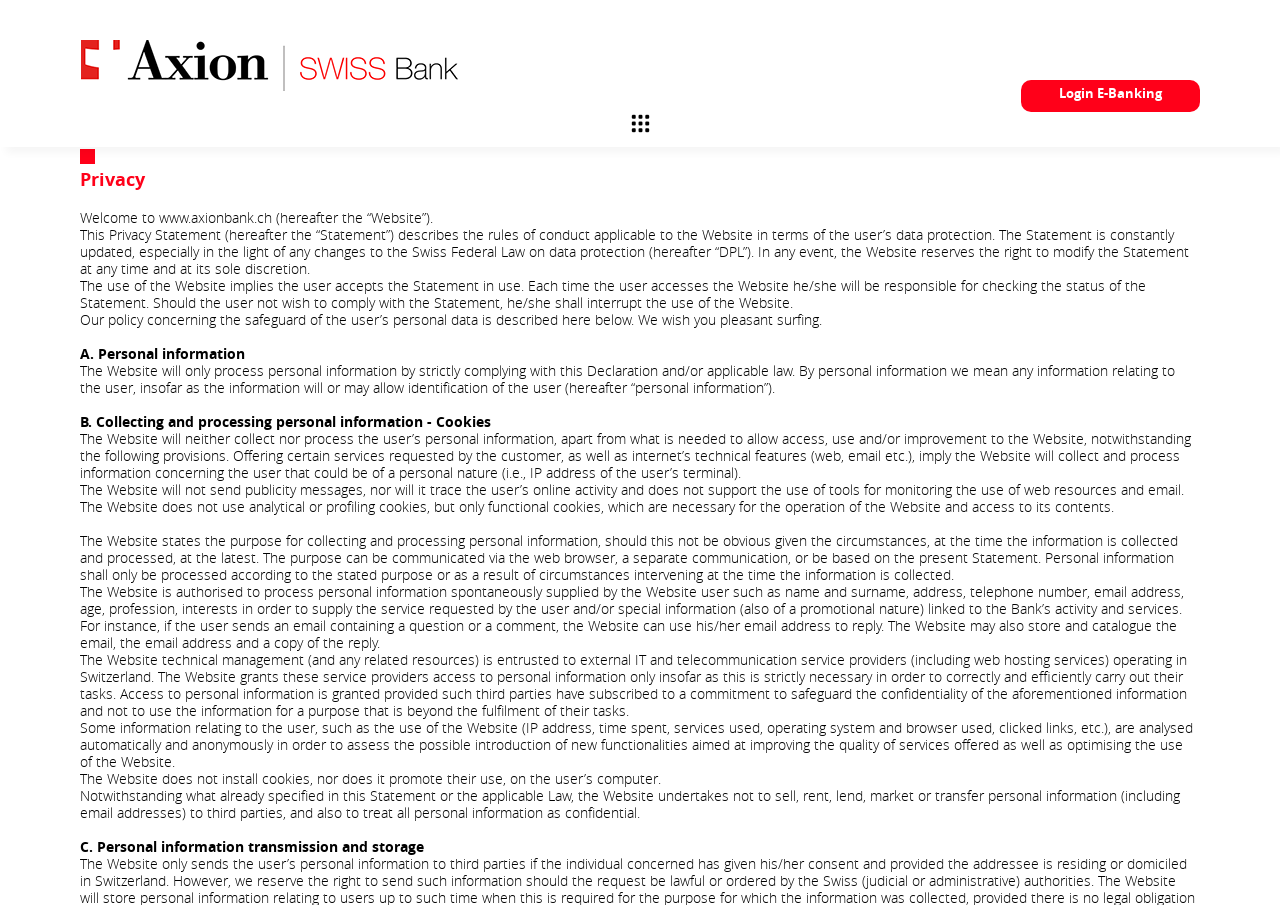What is the language of the website?
Based on the screenshot, answer the question with a single word or phrase.

Multiple languages